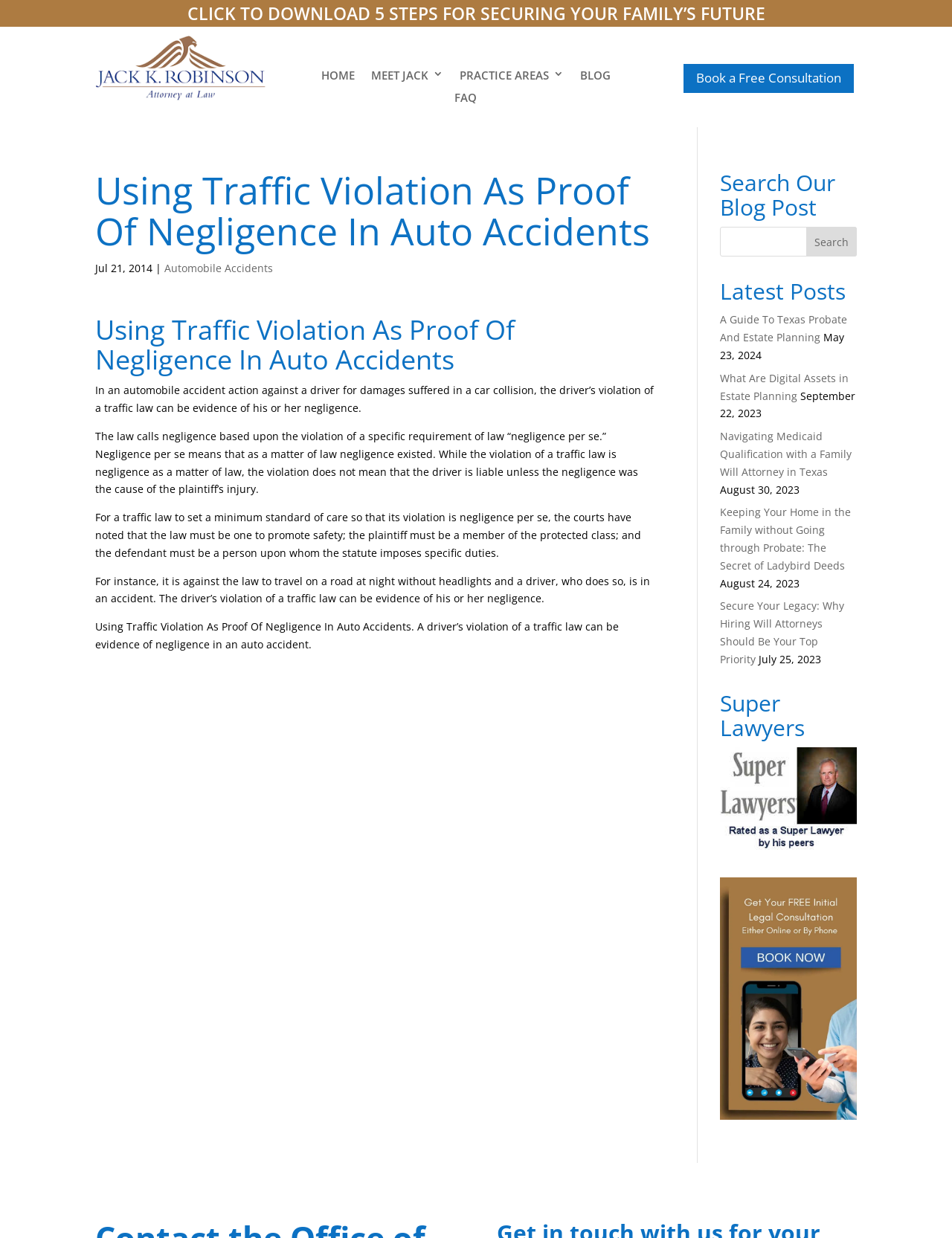Please locate the clickable area by providing the bounding box coordinates to follow this instruction: "Download 5 steps for securing your family's future".

[0.196, 0.001, 0.804, 0.021]